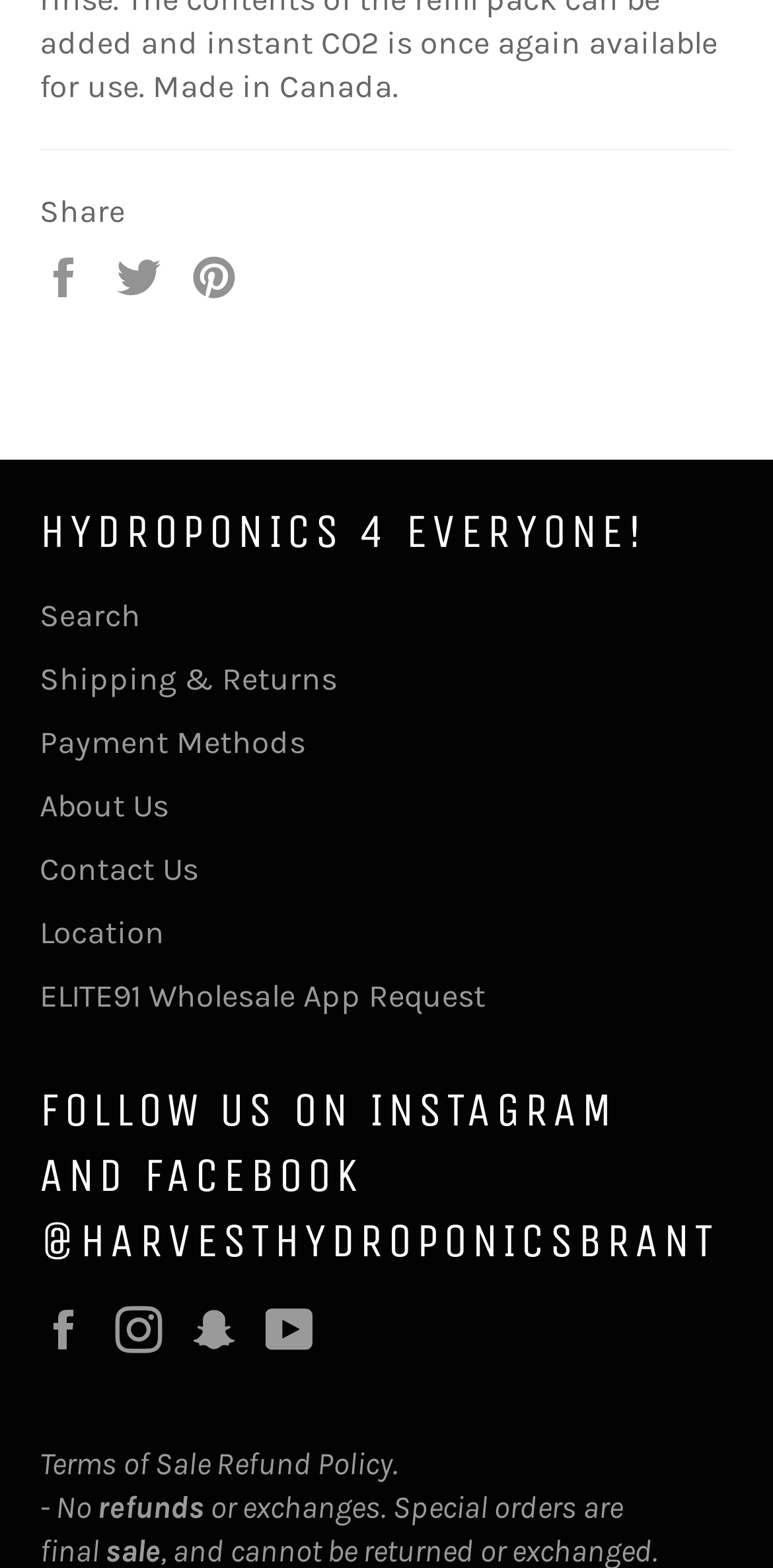Highlight the bounding box coordinates of the element that should be clicked to carry out the following instruction: "Follow on Instagram". The coordinates must be given as four float numbers ranging from 0 to 1, i.e., [left, top, right, bottom].

[0.149, 0.832, 0.236, 0.863]